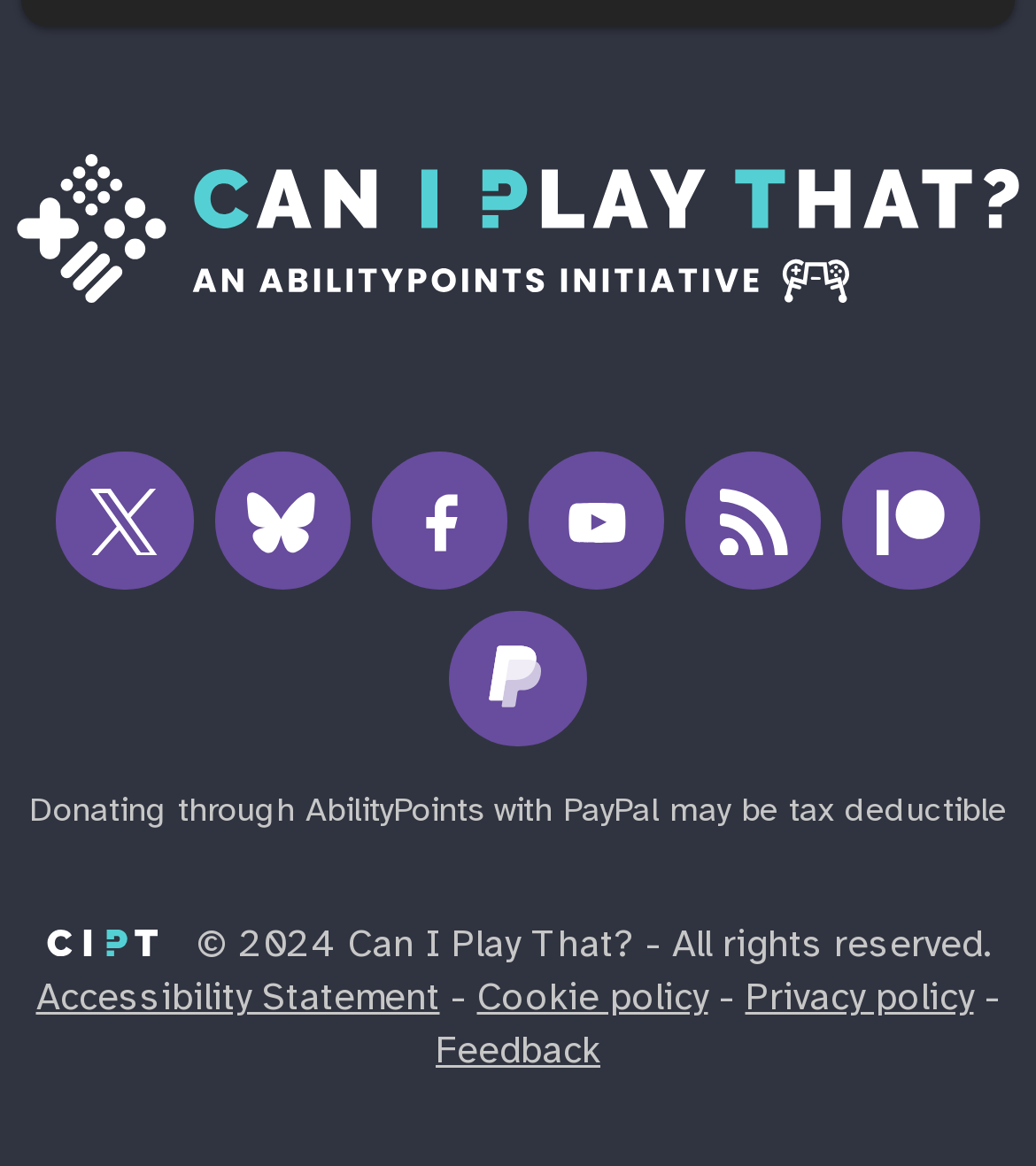Locate the bounding box coordinates of the element that should be clicked to fulfill the instruction: "Provide Feedback".

[0.421, 0.886, 0.579, 0.92]